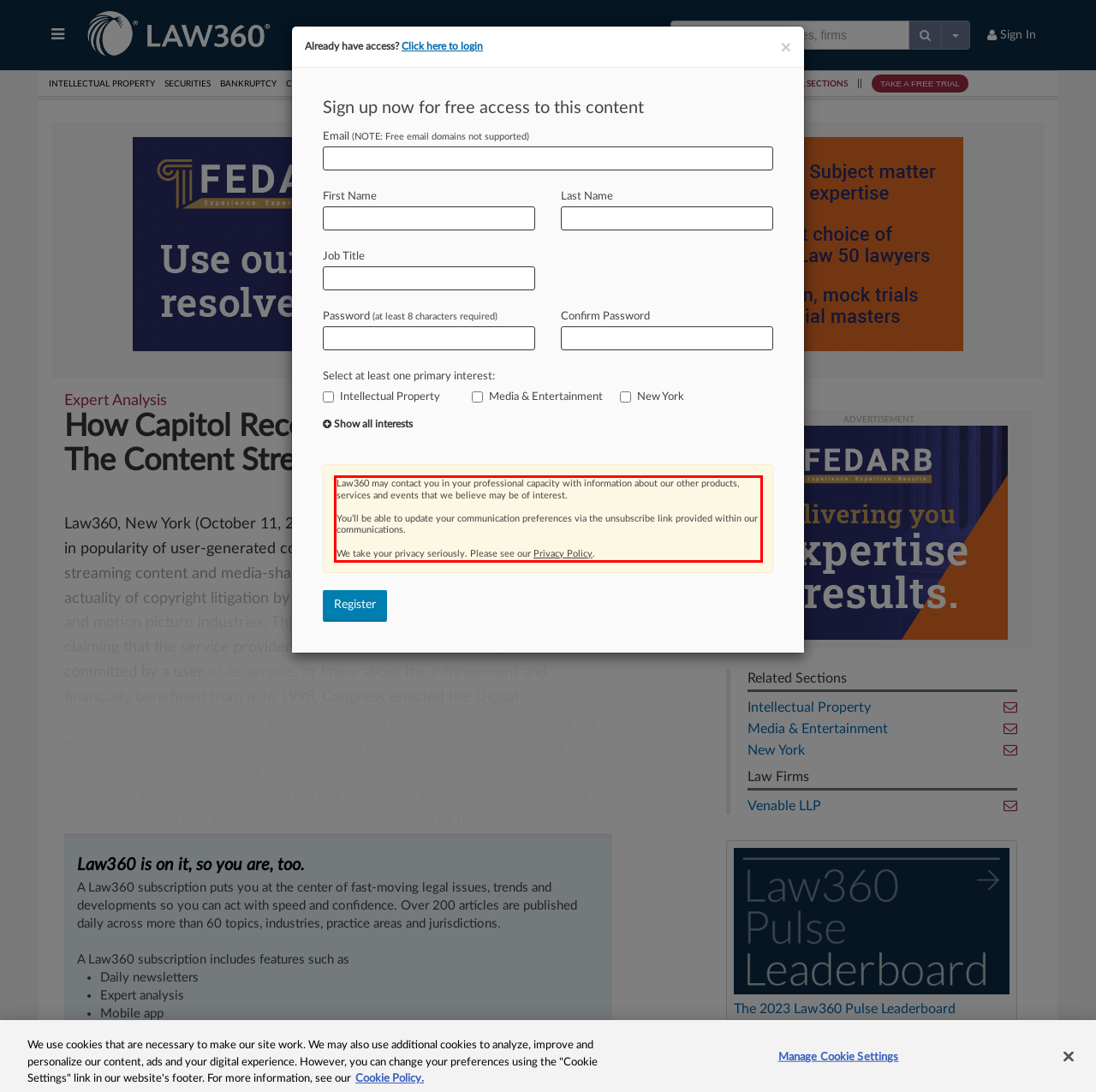Review the screenshot of the webpage and recognize the text inside the red rectangle bounding box. Provide the extracted text content.

Law360 may contact you in your professional capacity with information about our other products, services and events that we believe may be of interest. You’ll be able to update your communication preferences via the unsubscribe link provided within our communications. We take your privacy seriously. Please see our Privacy Policy.